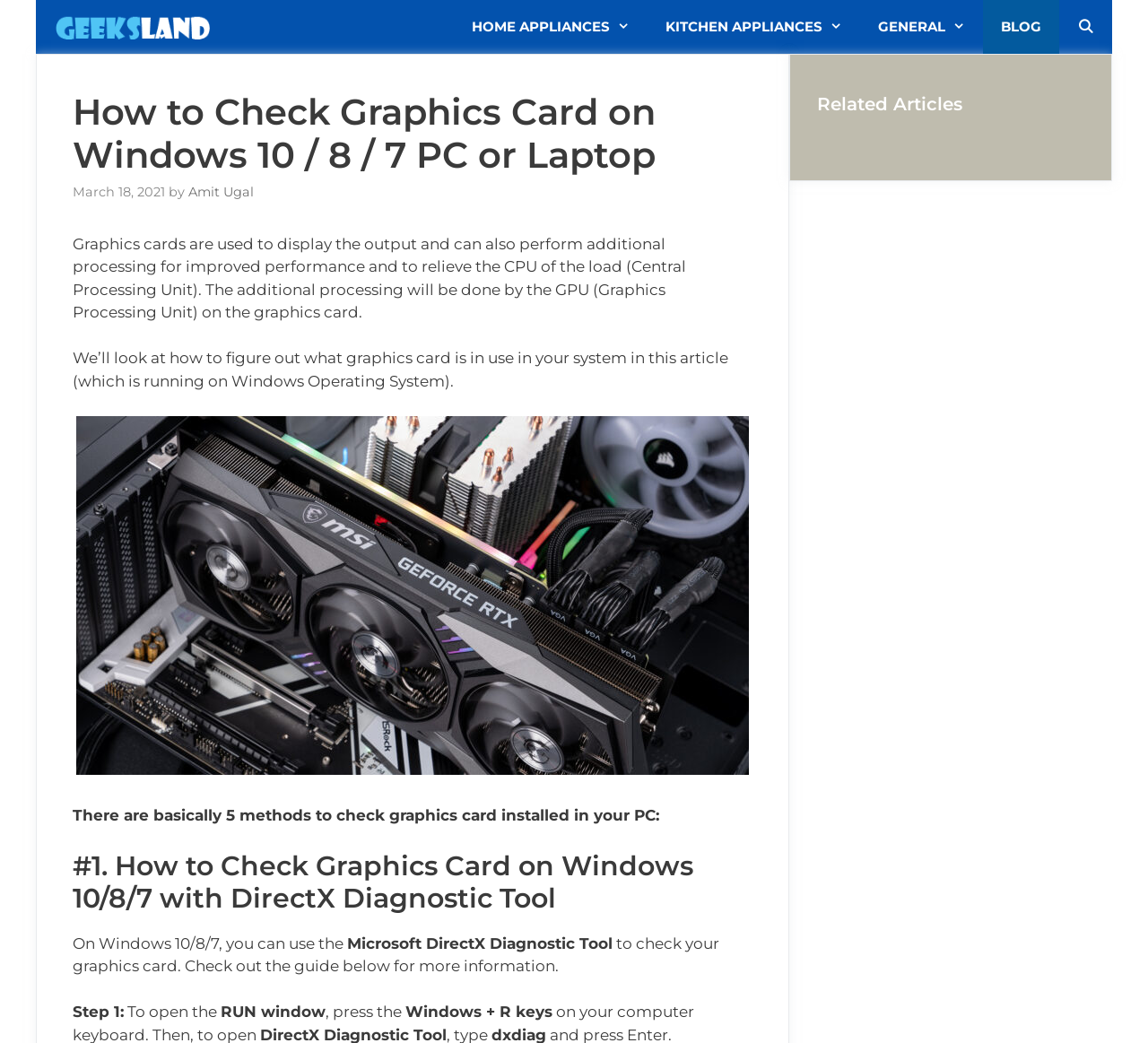Predict the bounding box of the UI element based on this description: "Amit Ugal".

[0.164, 0.176, 0.221, 0.192]